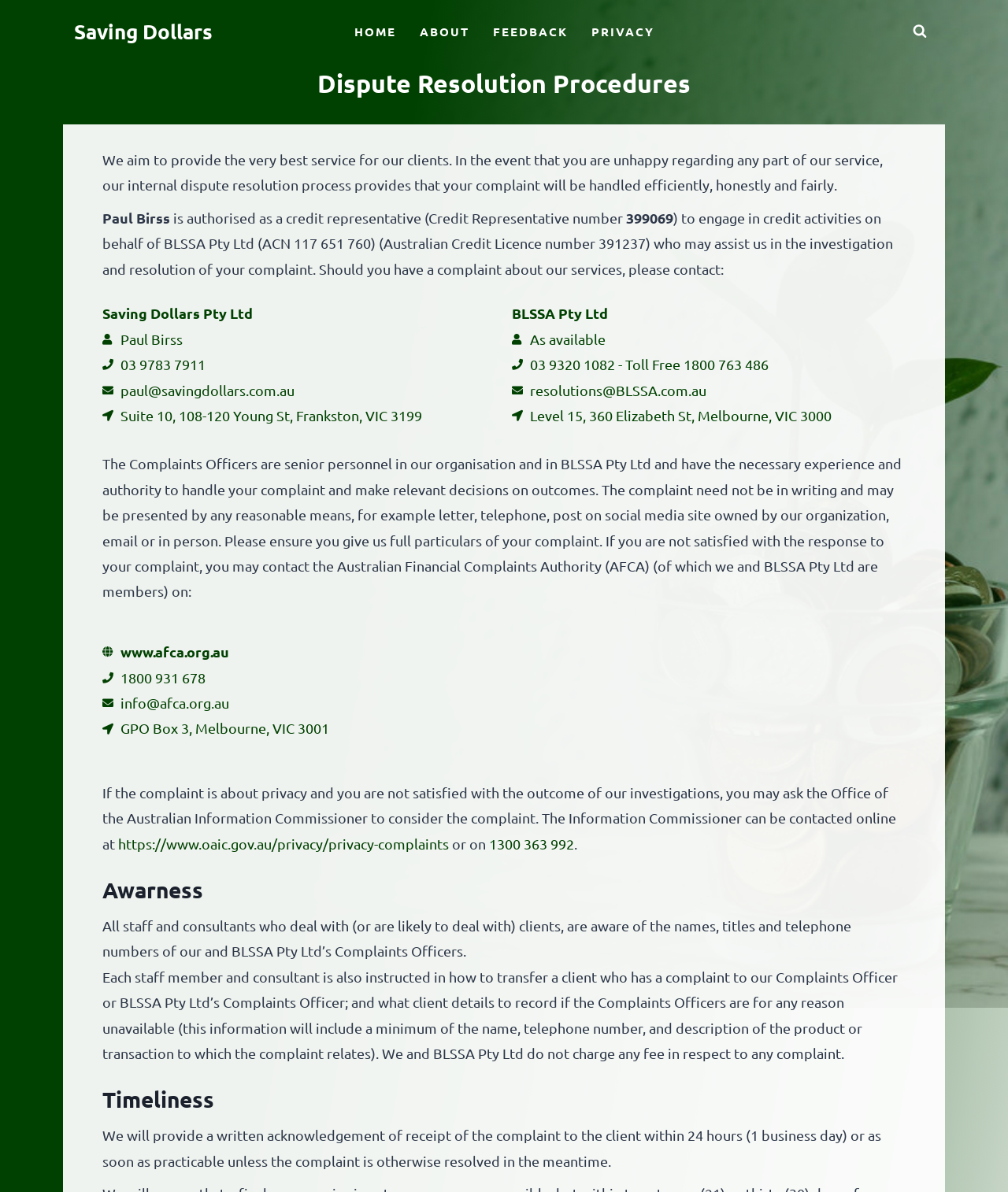Please identify the bounding box coordinates of the clickable region that I should interact with to perform the following instruction: "Call 03 9783 7911". The coordinates should be expressed as four float numbers between 0 and 1, i.e., [left, top, right, bottom].

[0.102, 0.295, 0.492, 0.317]